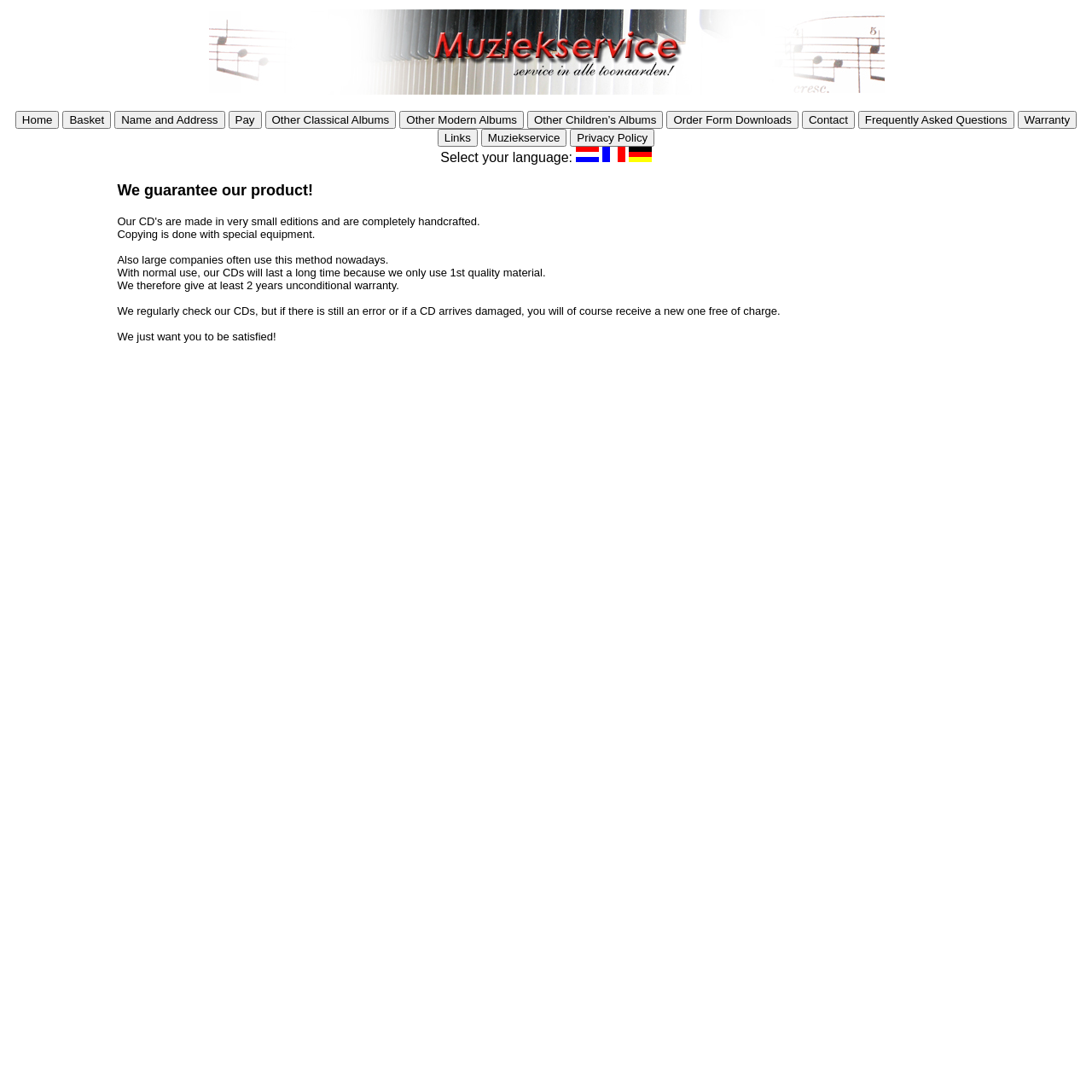Based on the image, provide a detailed and complete answer to the question: 
What is the logo of the website?

The logo of the website is located in the top-left corner of the webpage, inside a table cell with a bounding box of [0.299, 0.008, 0.701, 0.087]. It is an image with the text 'Muziekservice'.